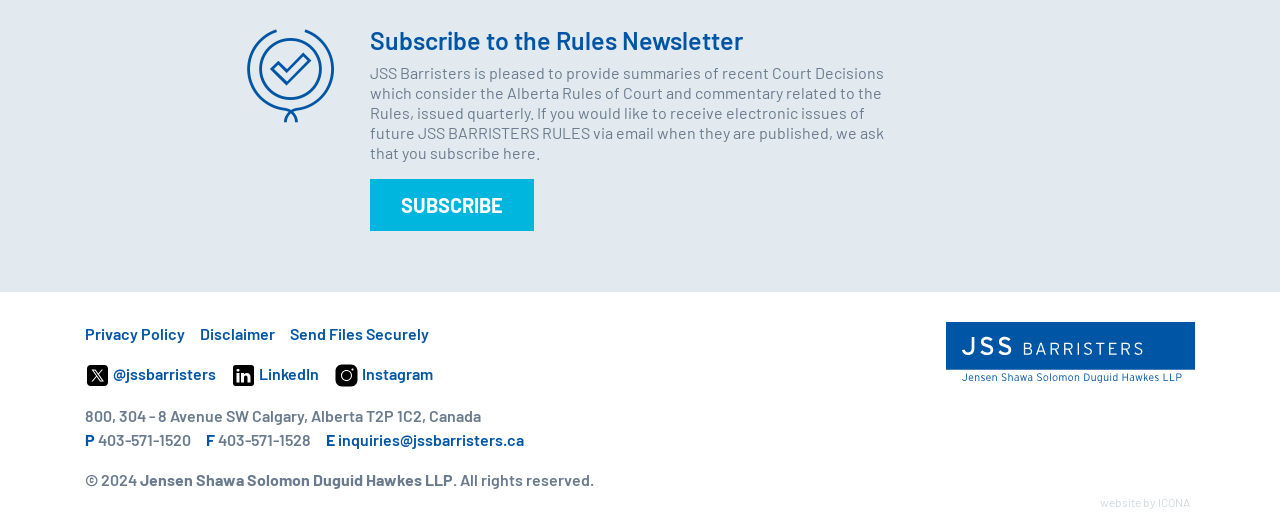Kindly provide the bounding box coordinates of the section you need to click on to fulfill the given instruction: "View privacy policy".

[0.066, 0.615, 0.145, 0.651]